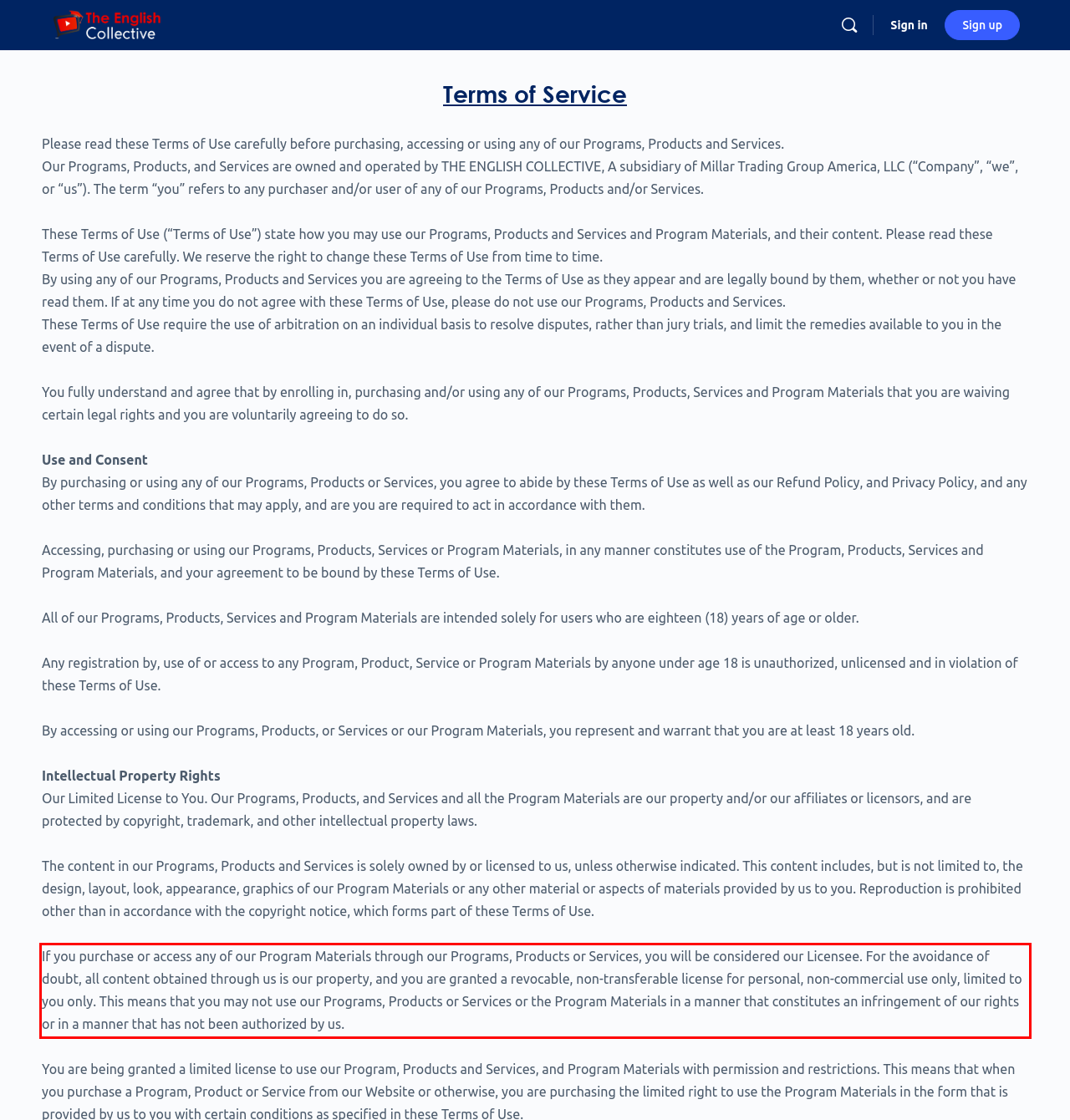Analyze the screenshot of the webpage and extract the text from the UI element that is inside the red bounding box.

If you purchase or access any of our Program Materials through our Programs, Products or Services, you will be considered our Licensee. For the avoidance of doubt, all content obtained through us is our property, and you are granted a revocable, non-transferable license for personal, non-commercial use only, limited to you only. This means that you may not use our Programs, Products or Services or the Program Materials in a manner that constitutes an infringement of our rights or in a manner that has not been authorized by us.